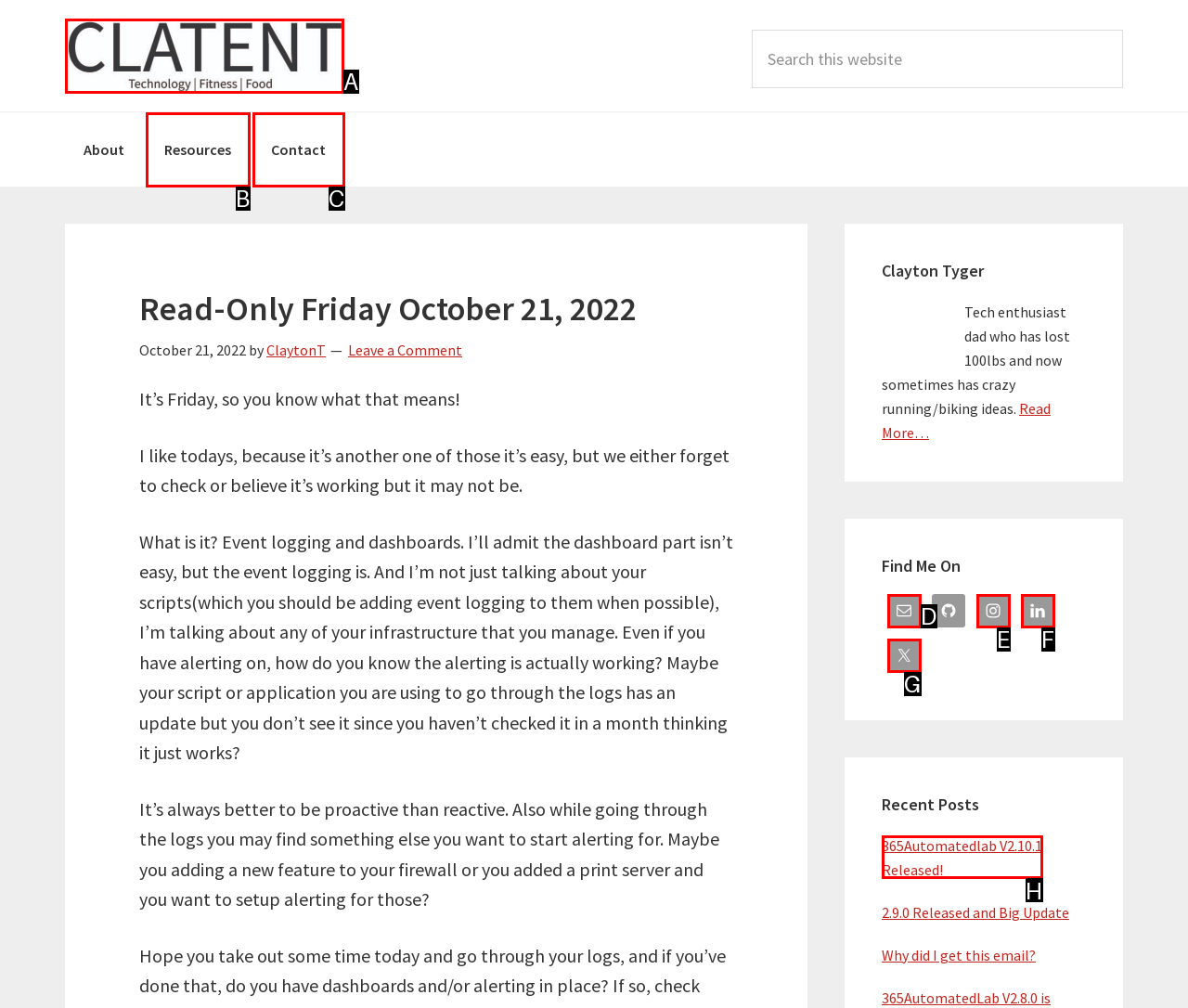Given the description: 365Automatedlab V2.10.1 Released!, identify the HTML element that fits best. Respond with the letter of the correct option from the choices.

H